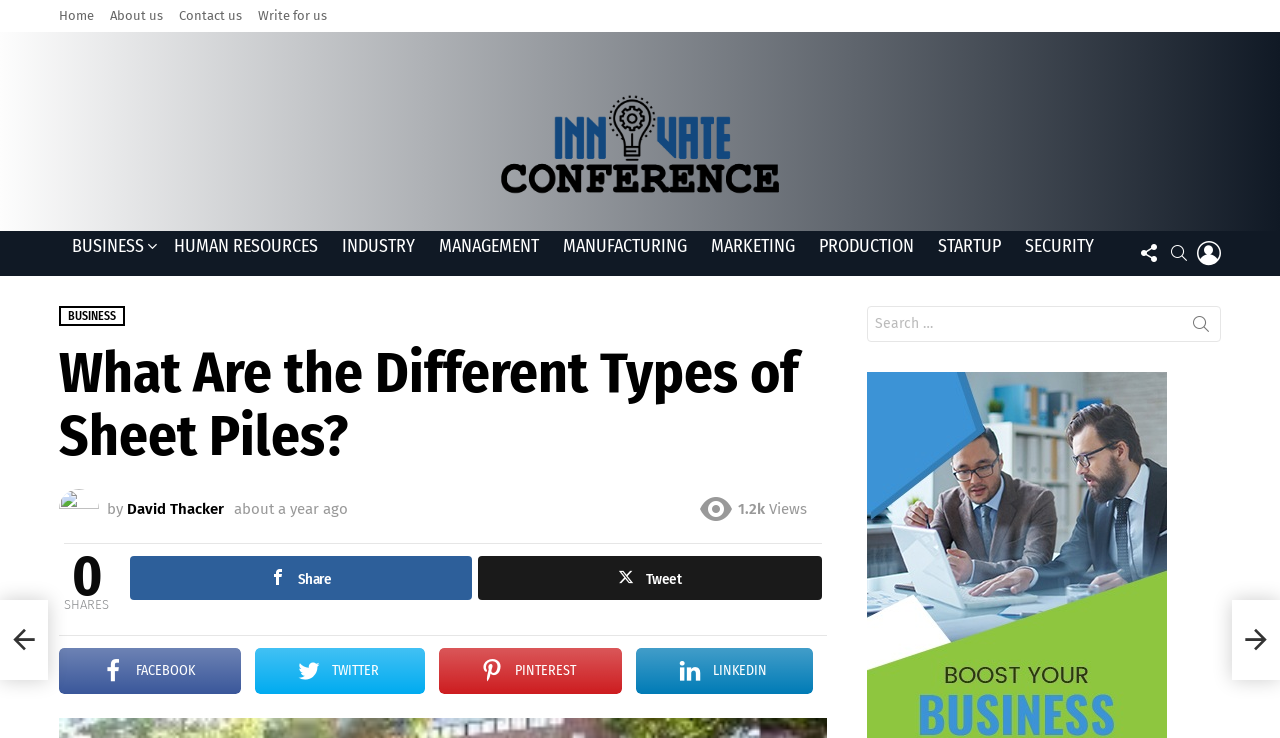Can you locate the main headline on this webpage and provide its text content?

What Are the Different Types of Sheet Piles?